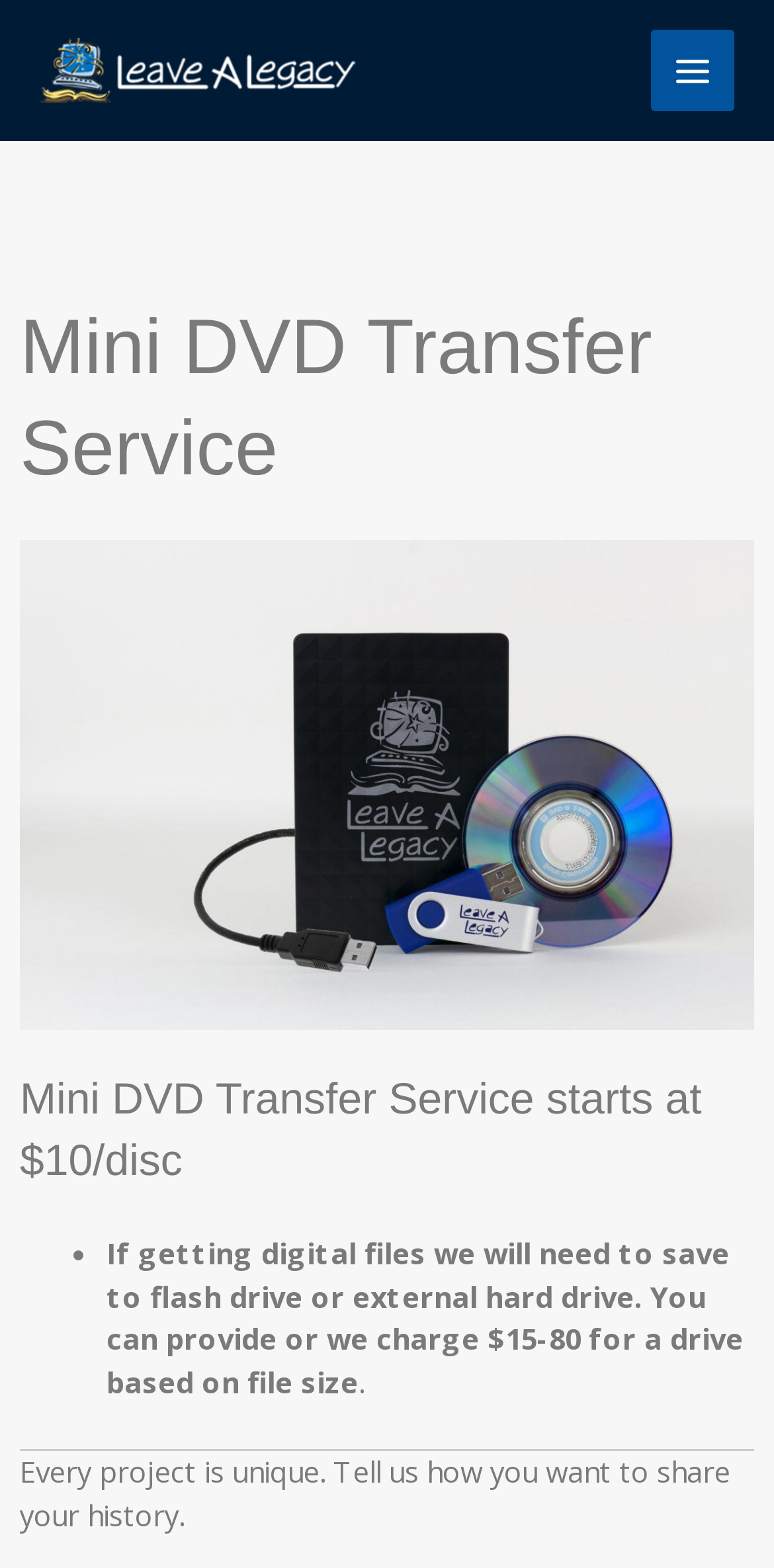From the webpage screenshot, predict the bounding box coordinates (top-left x, top-left y, bottom-right x, bottom-right y) for the UI element described here: Main Menu

[0.841, 0.018, 0.949, 0.071]